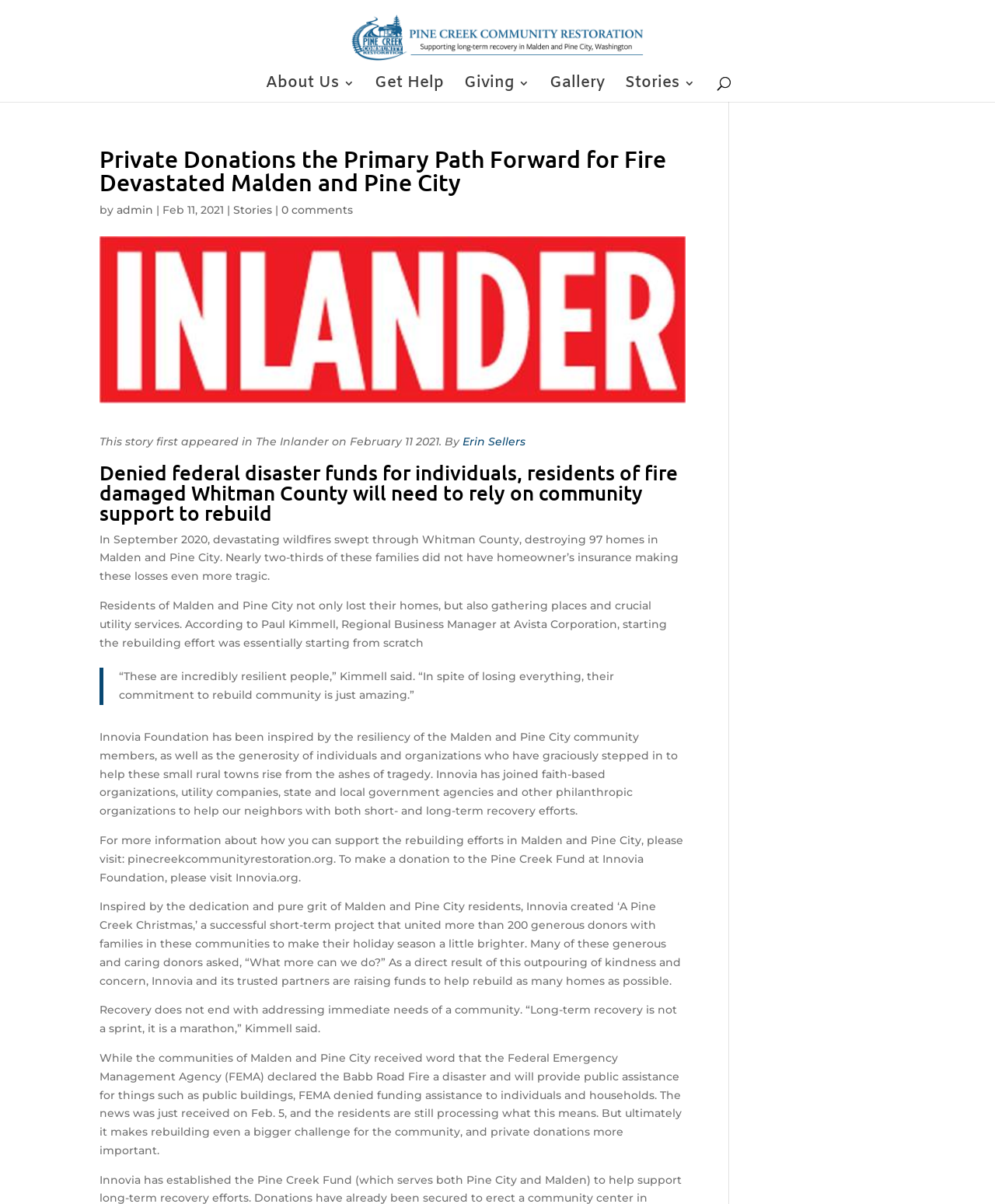Who is the Regional Business Manager at Avista Corporation?
Please use the image to provide an in-depth answer to the question.

I found the answer by reading the text that quotes Paul Kimmell, who is referred to as the Regional Business Manager at Avista Corporation.